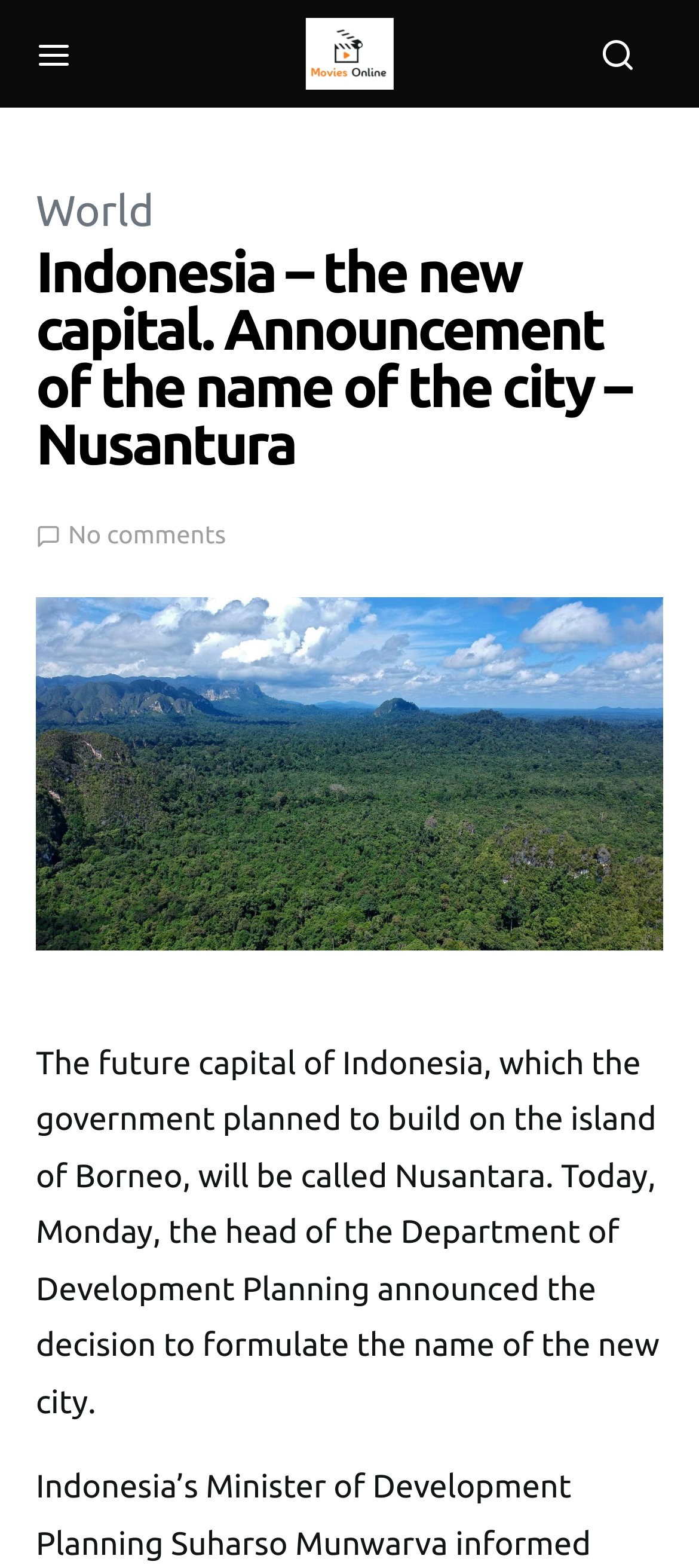Locate the bounding box of the UI element based on this description: "alt="MoviesOnline"". Provide four float numbers between 0 and 1 as [left, top, right, bottom].

[0.437, 0.011, 0.563, 0.057]